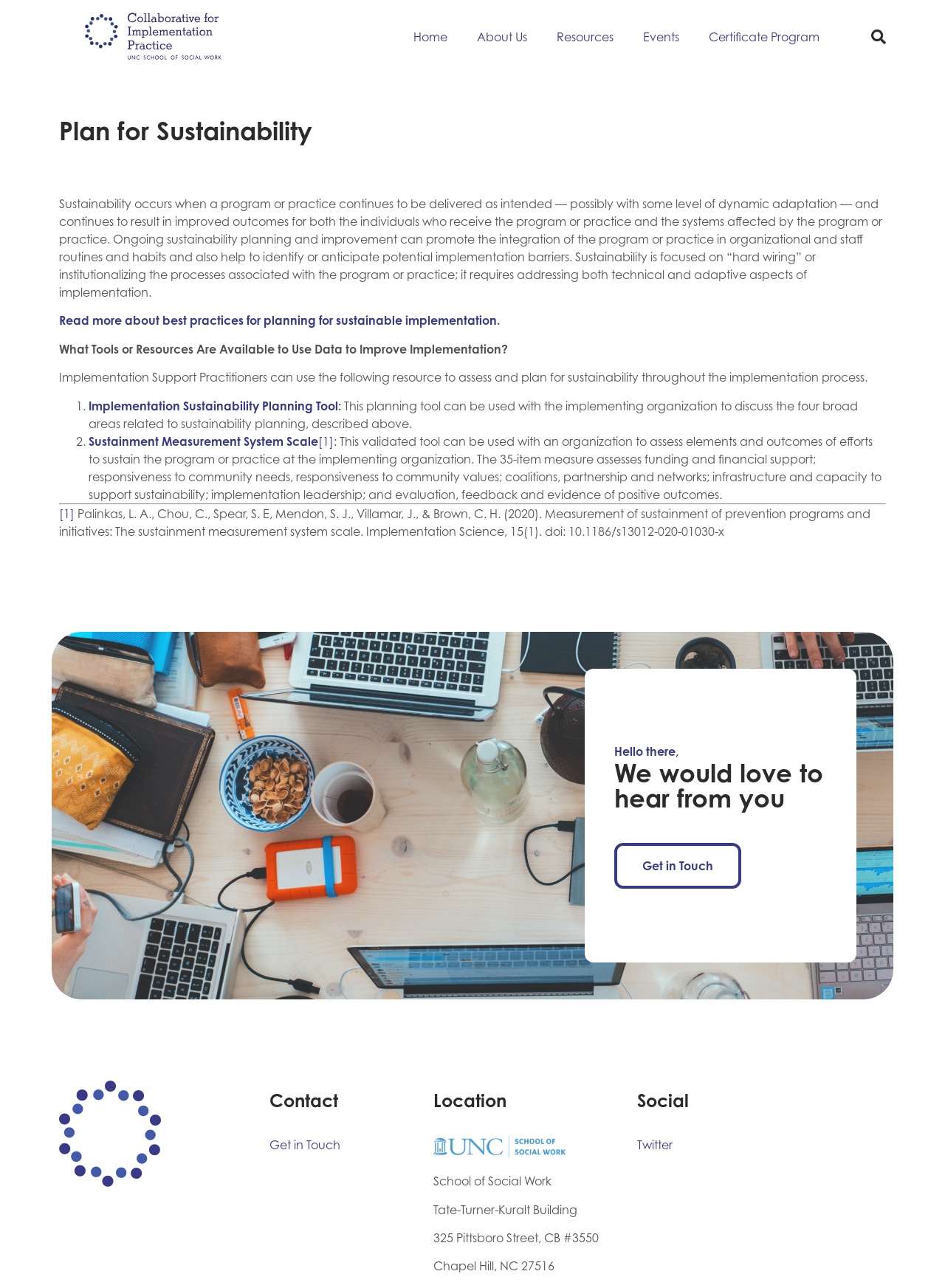What is the name of the building where the School of Social Work is located?
Look at the screenshot and respond with one word or a short phrase.

Tate-Turner-Kuralt Building